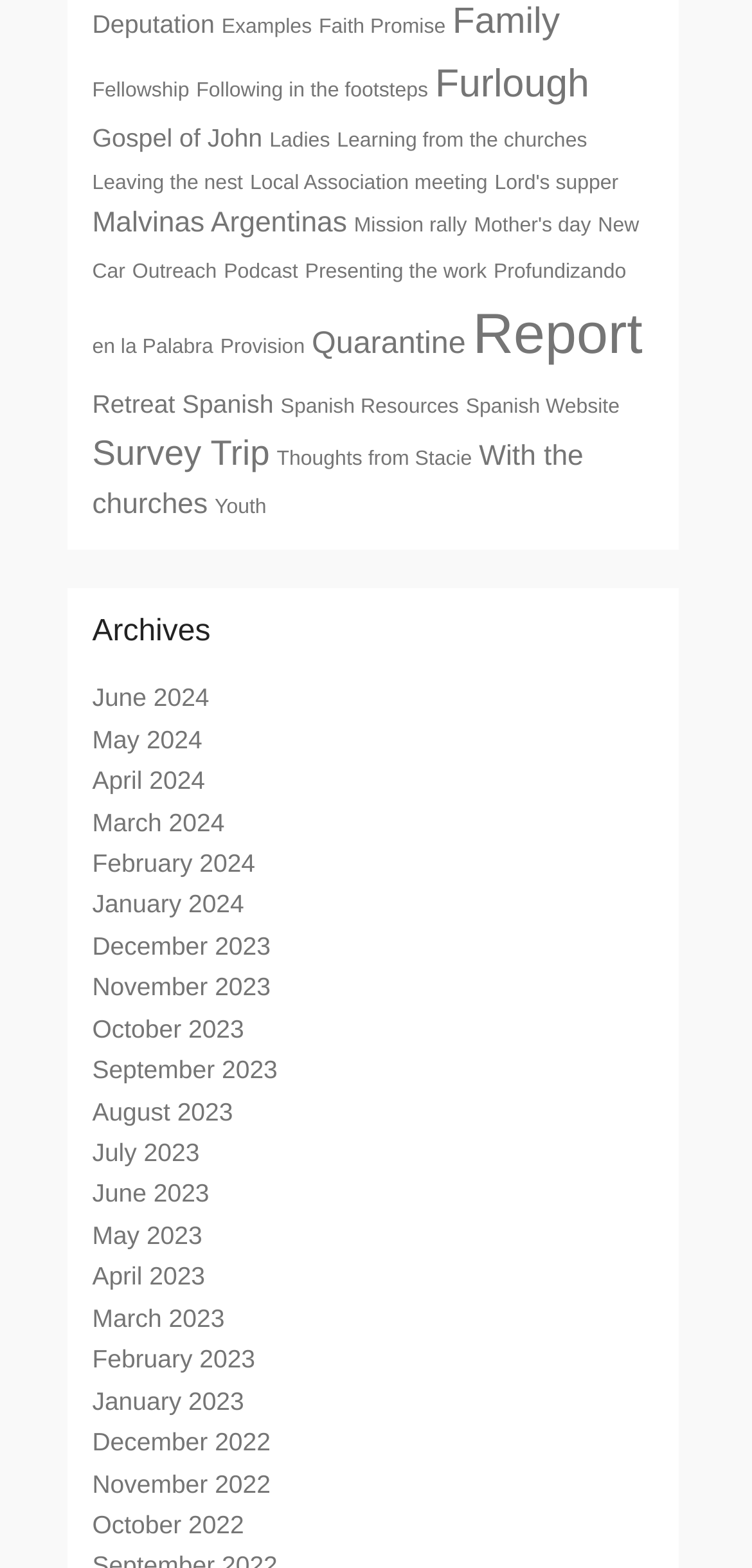Please find the bounding box coordinates of the section that needs to be clicked to achieve this instruction: "Explore the Faith Promise category".

[0.424, 0.01, 0.593, 0.025]